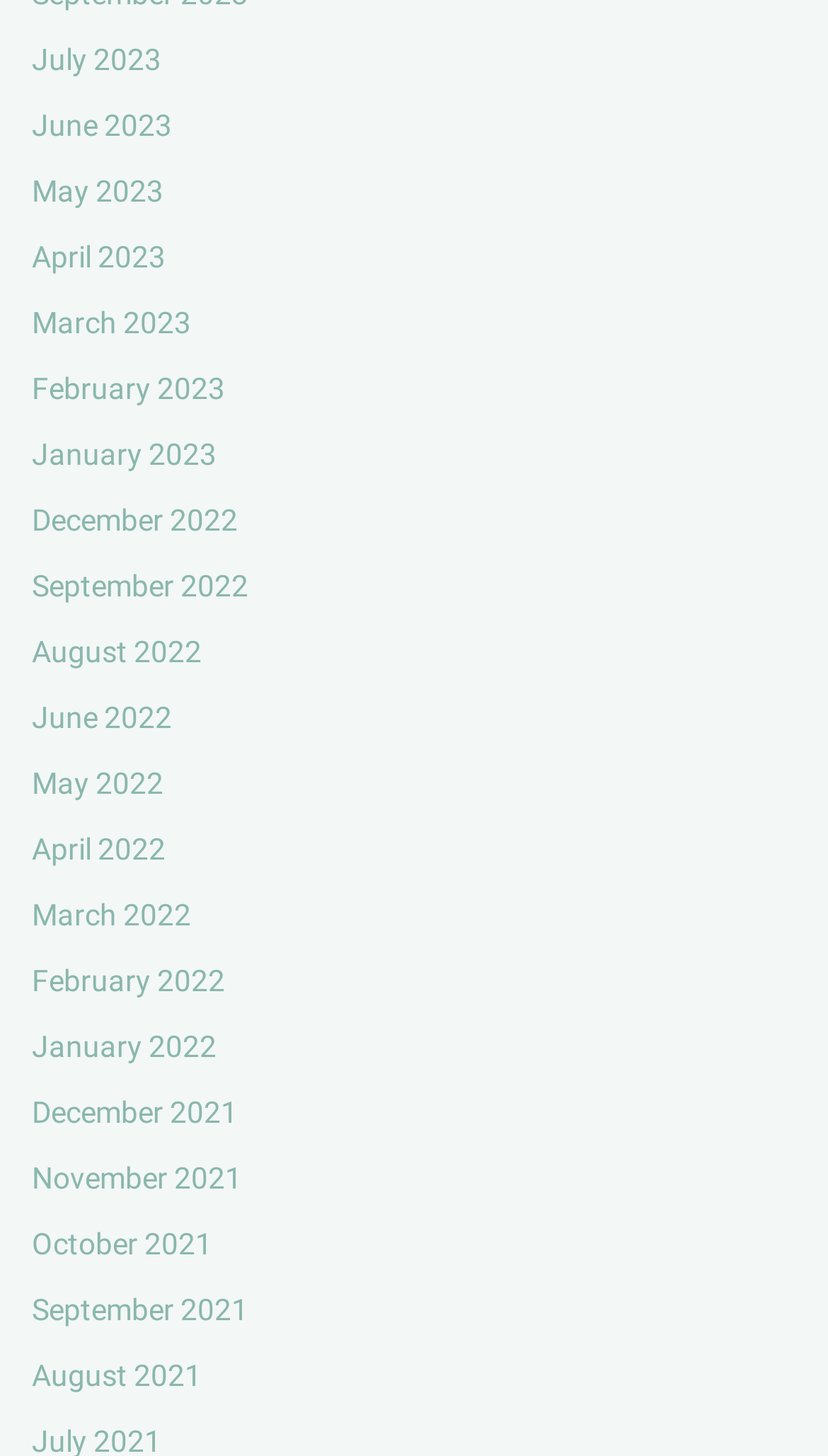Please find the bounding box coordinates of the section that needs to be clicked to achieve this instruction: "view September 2022".

[0.038, 0.359, 0.3, 0.383]